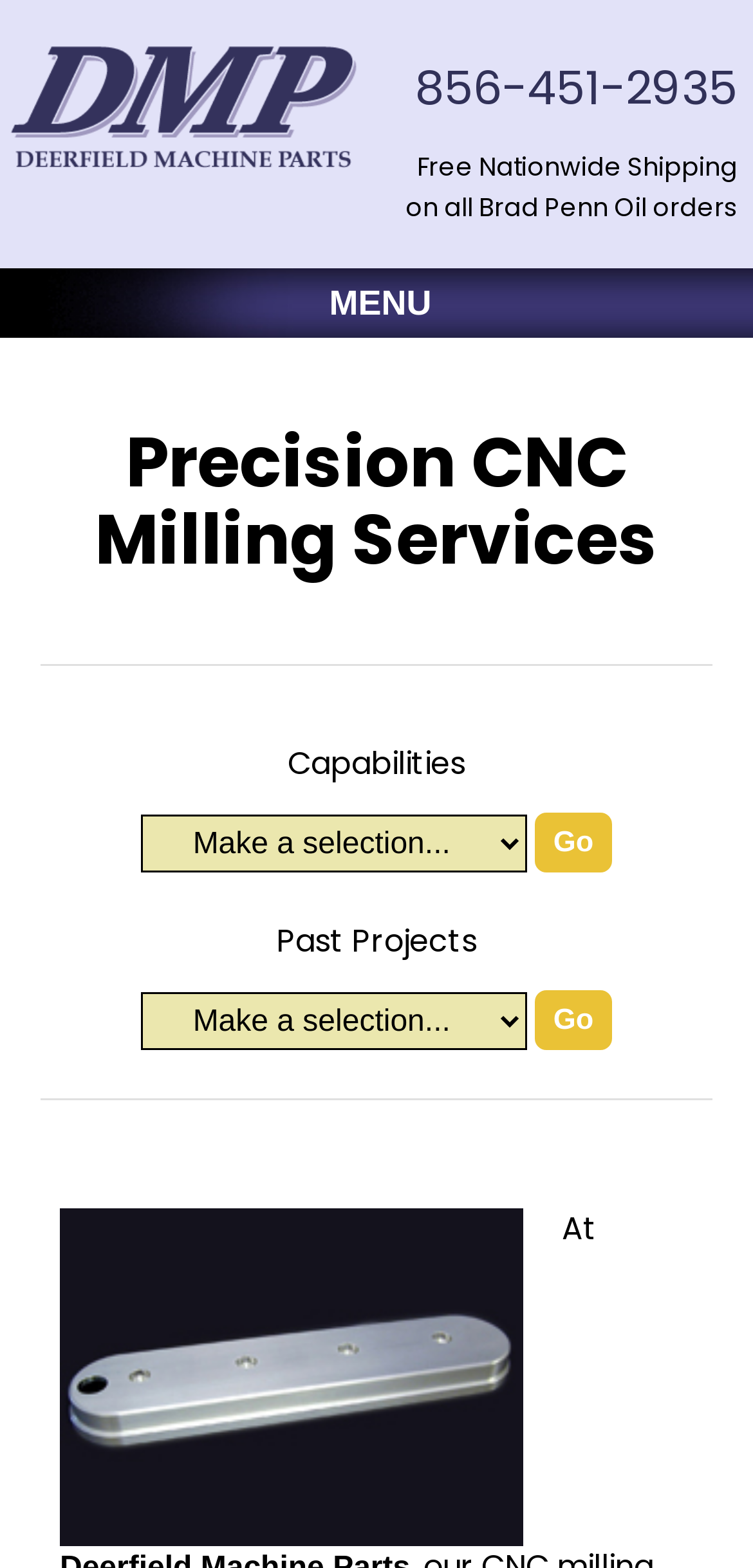Provide the bounding box coordinates of the HTML element this sentence describes: "856-451-2935". The bounding box coordinates consist of four float numbers between 0 and 1, i.e., [left, top, right, bottom].

[0.551, 0.036, 0.979, 0.076]